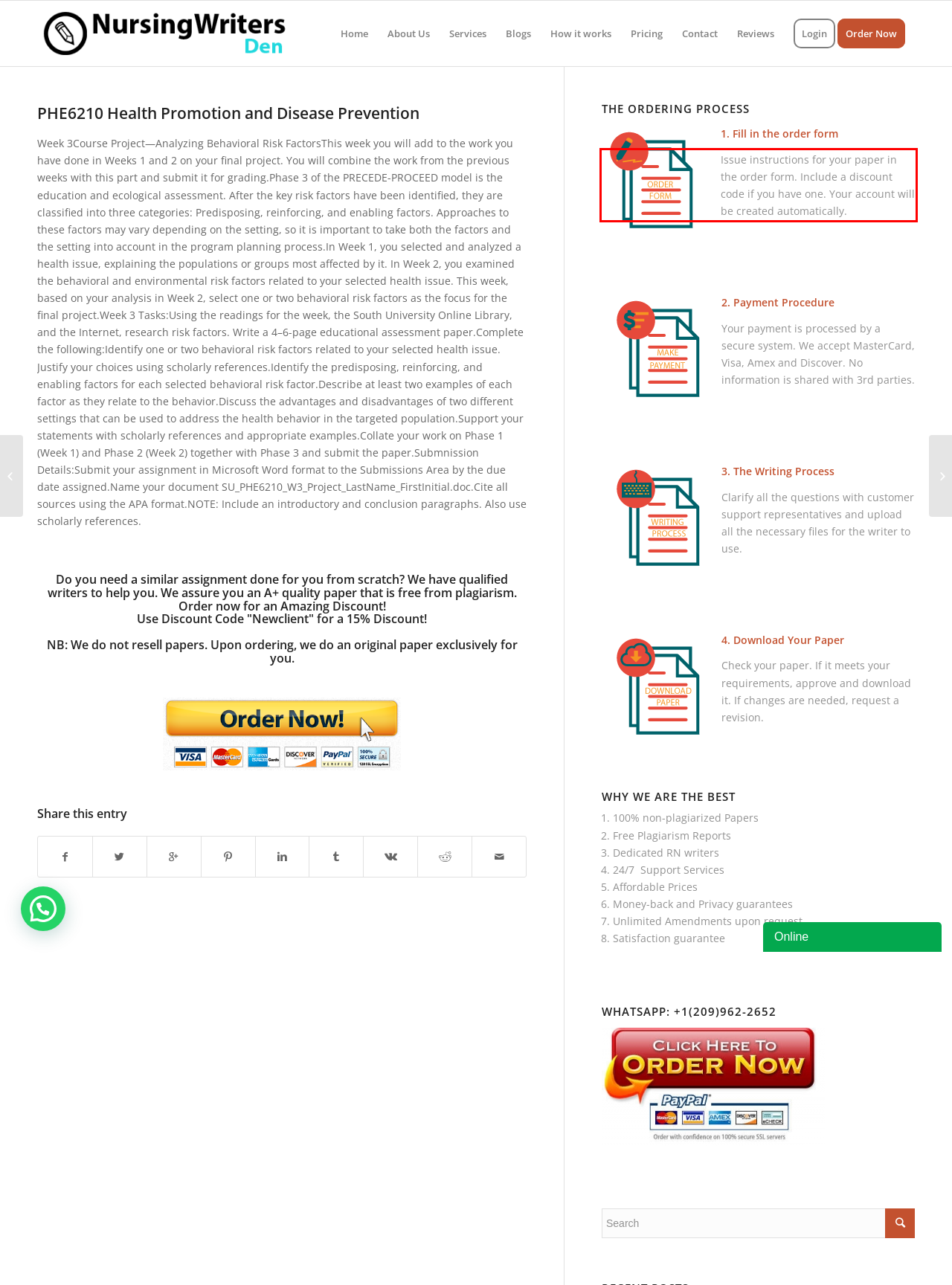Your task is to recognize and extract the text content from the UI element enclosed in the red bounding box on the webpage screenshot.

Issue instructions for your paper in the order form. Include a discount code if you have one. Your account will be created automatically.